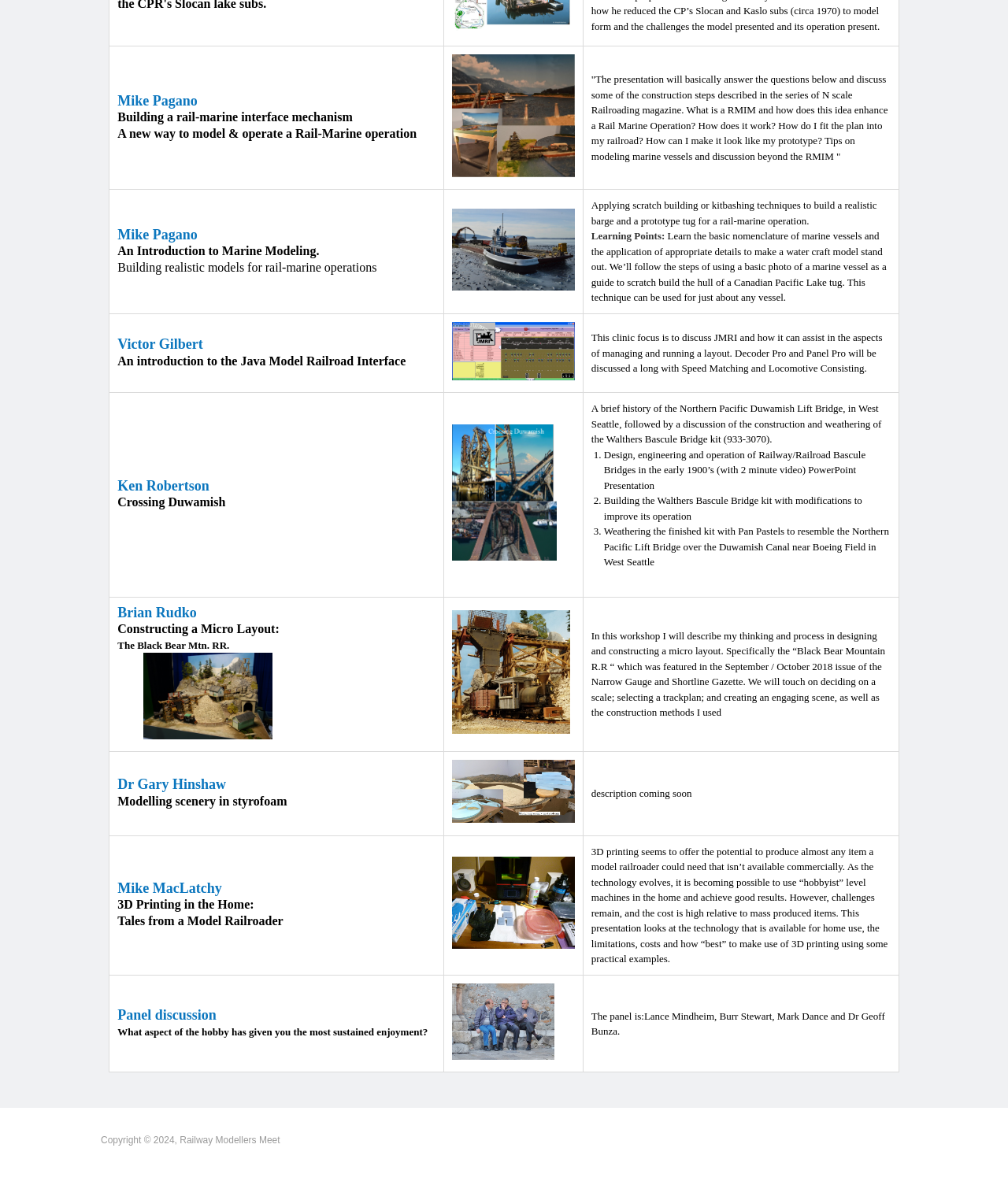What is the topic of Mike Pagano's presentation?
Based on the screenshot, answer the question with a single word or phrase.

Rail-marine interface mechanism